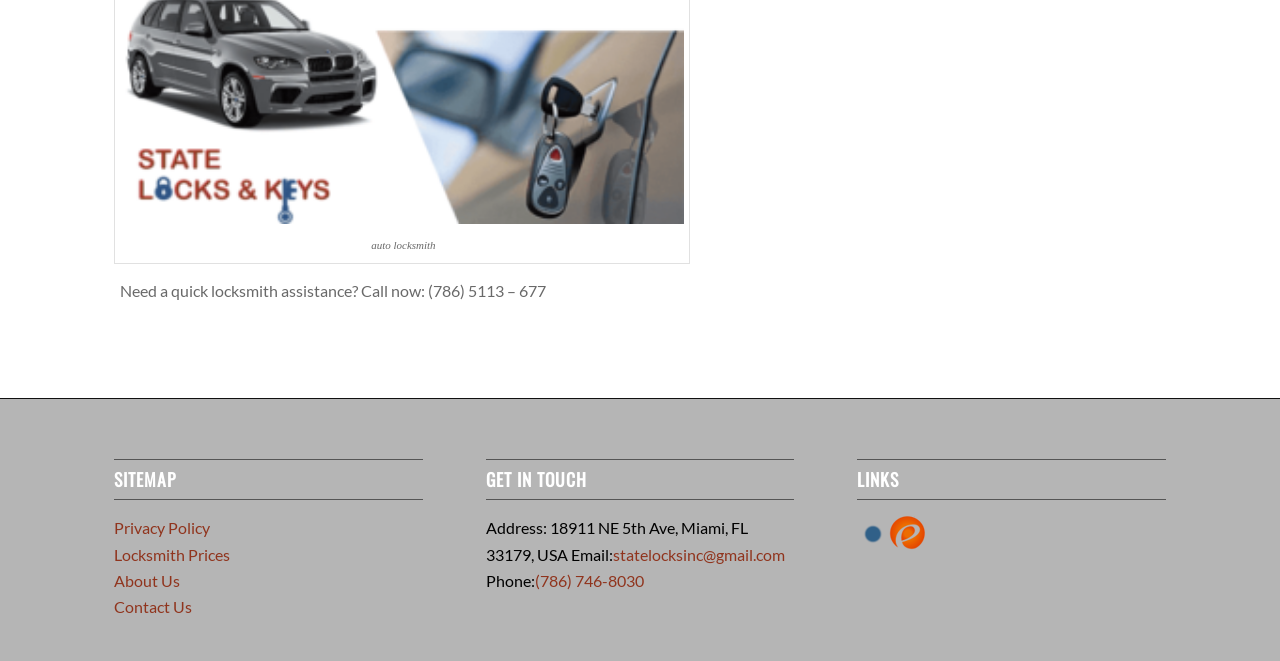What is the email address for contact?
From the image, respond using a single word or phrase.

statelocksinc@gmail.com